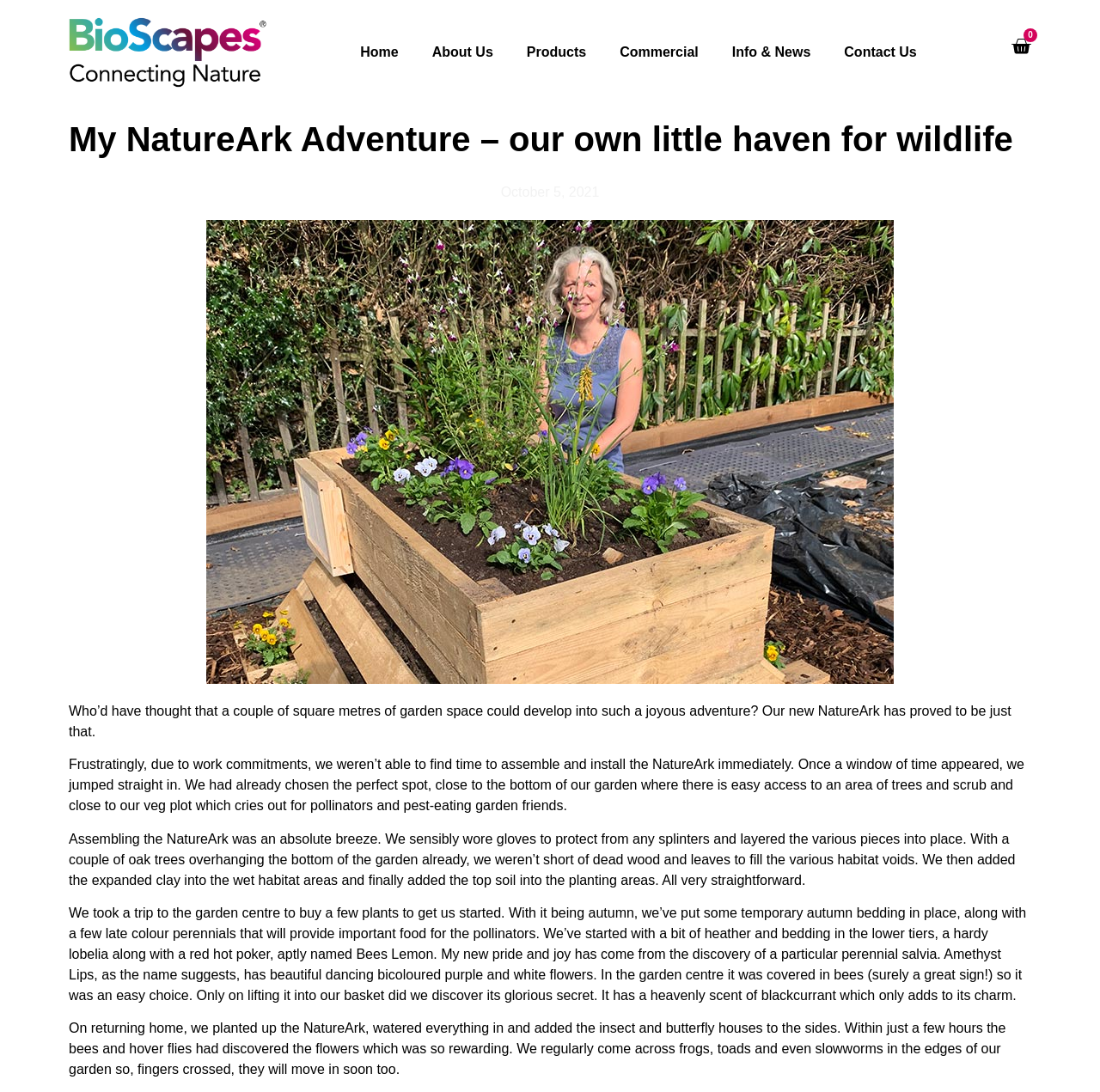Please provide a comprehensive response to the question based on the details in the image: What is the name of the website?

The name of the website can be found in the top-left corner of the webpage, where it says 'My NatureArk Adventure - our own little haven for wildlife - BioScapes'. This is likely the title of the webpage and the name of the website.